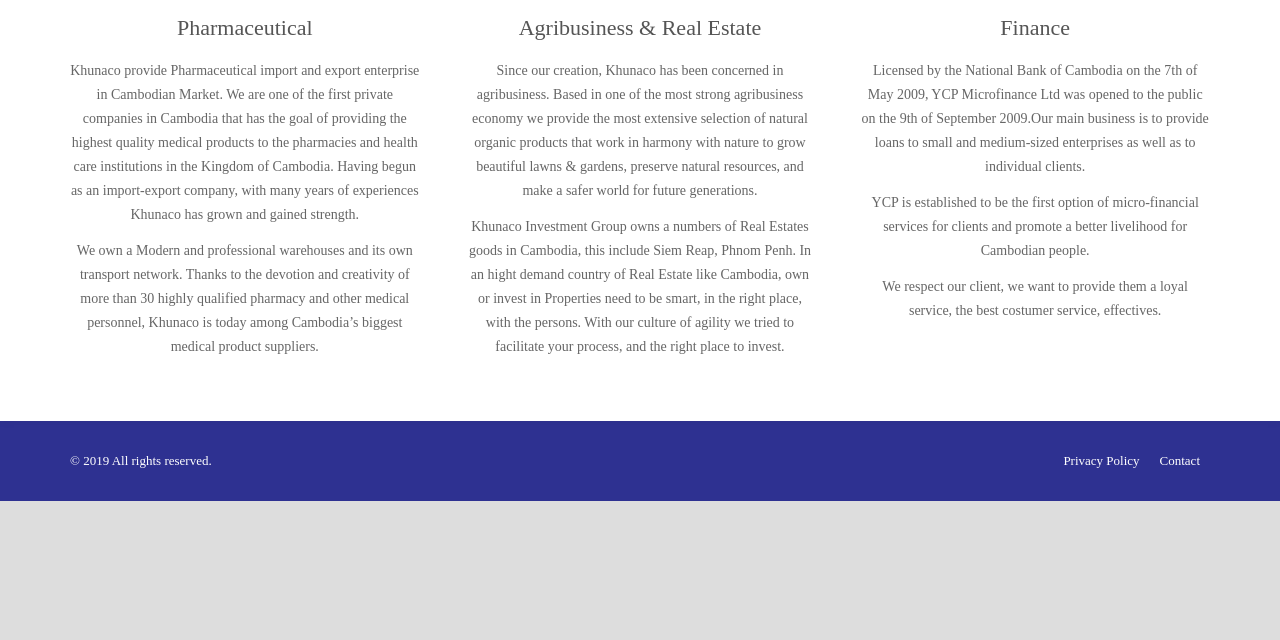Identify the bounding box of the UI element described as follows: "Privacy Policy". Provide the coordinates as four float numbers in the range of 0 to 1 [left, top, right, bottom].

[0.831, 0.708, 0.89, 0.731]